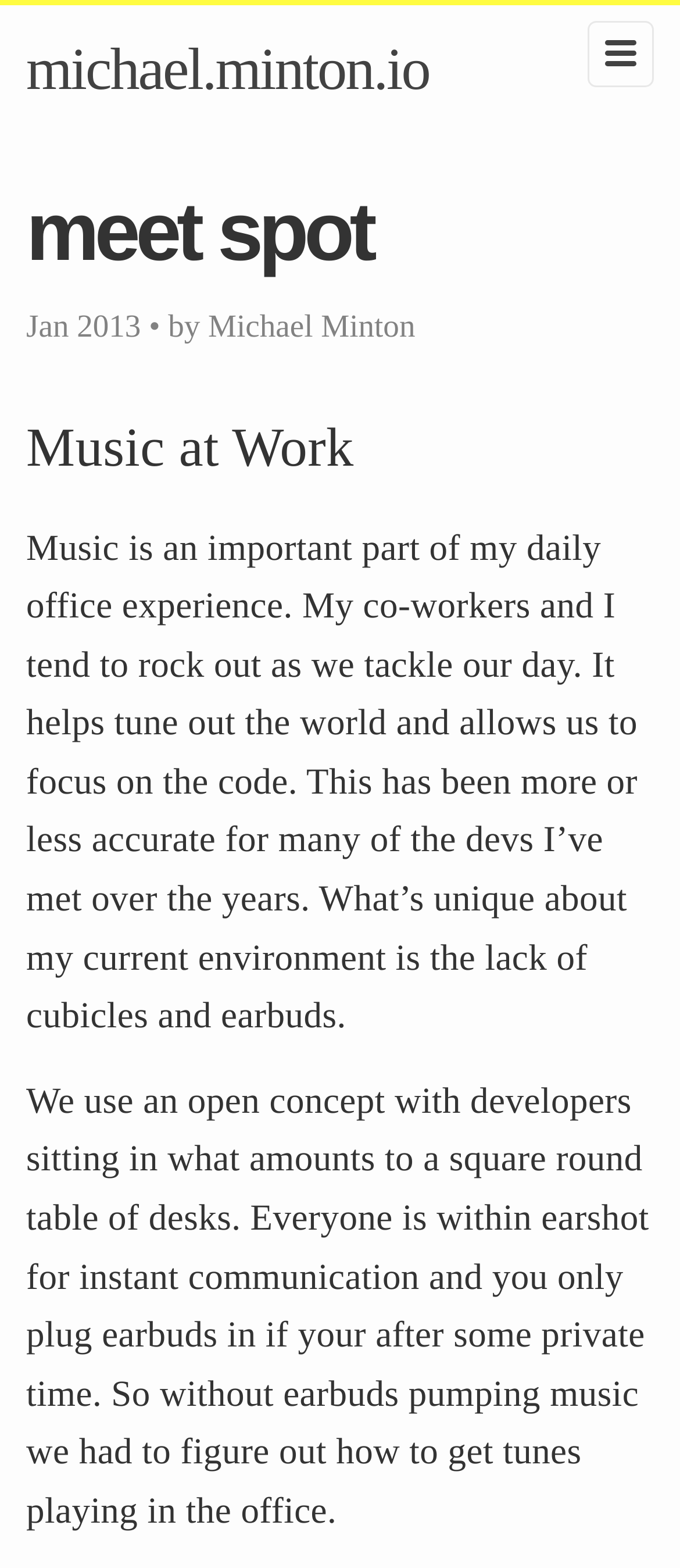Why do the developers use music in the office? Observe the screenshot and provide a one-word or short phrase answer.

To focus on code